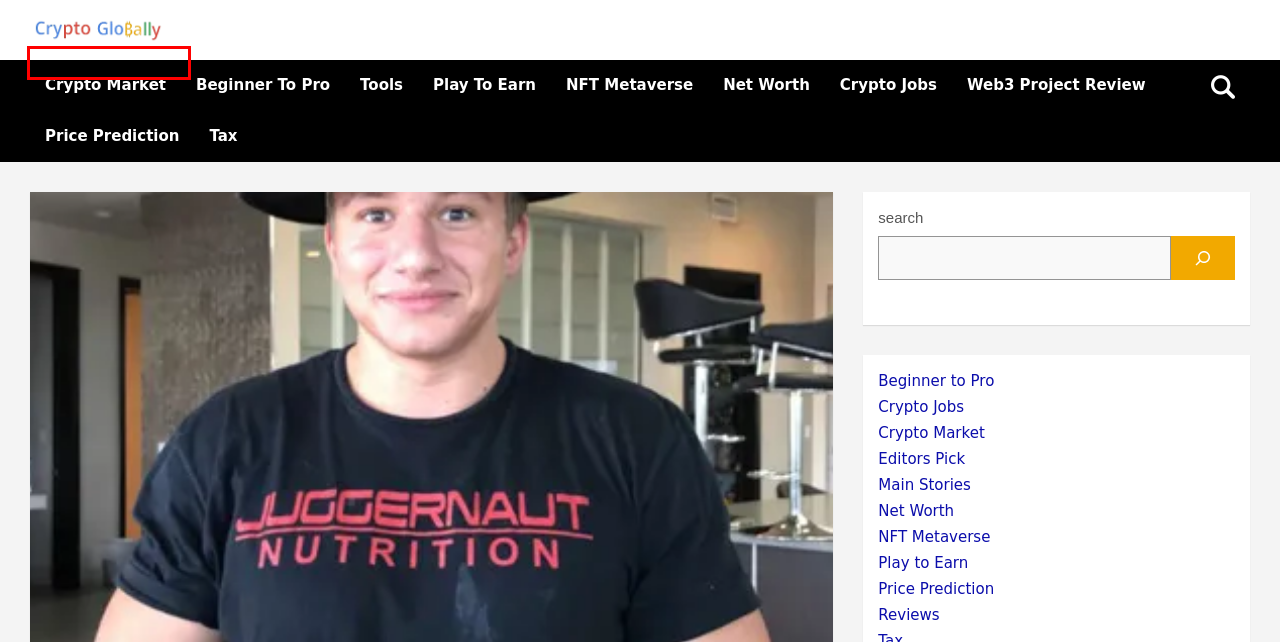Analyze the screenshot of a webpage that features a red rectangle bounding box. Pick the webpage description that best matches the new webpage you would see after clicking on the element within the red bounding box. Here are the candidates:
A. Dive Into the Metaverse Without VR: Easy & Exciting Guide
B. Net Worth Archives - CryptoGlobally
C. Learn about Bitcoin, Ethereum, Crypto & Web3 - CryptoGlobally
D. Tools Archives - CryptoGlobally
E. Inspirational Trading Quotes and What They Mean - CryptoGlobally
F. NFT Metaverse Archives - CryptoGlobally
G. Trending Stories Archives - CryptoGlobally
H. Play to Earn Archives - CryptoGlobally

C